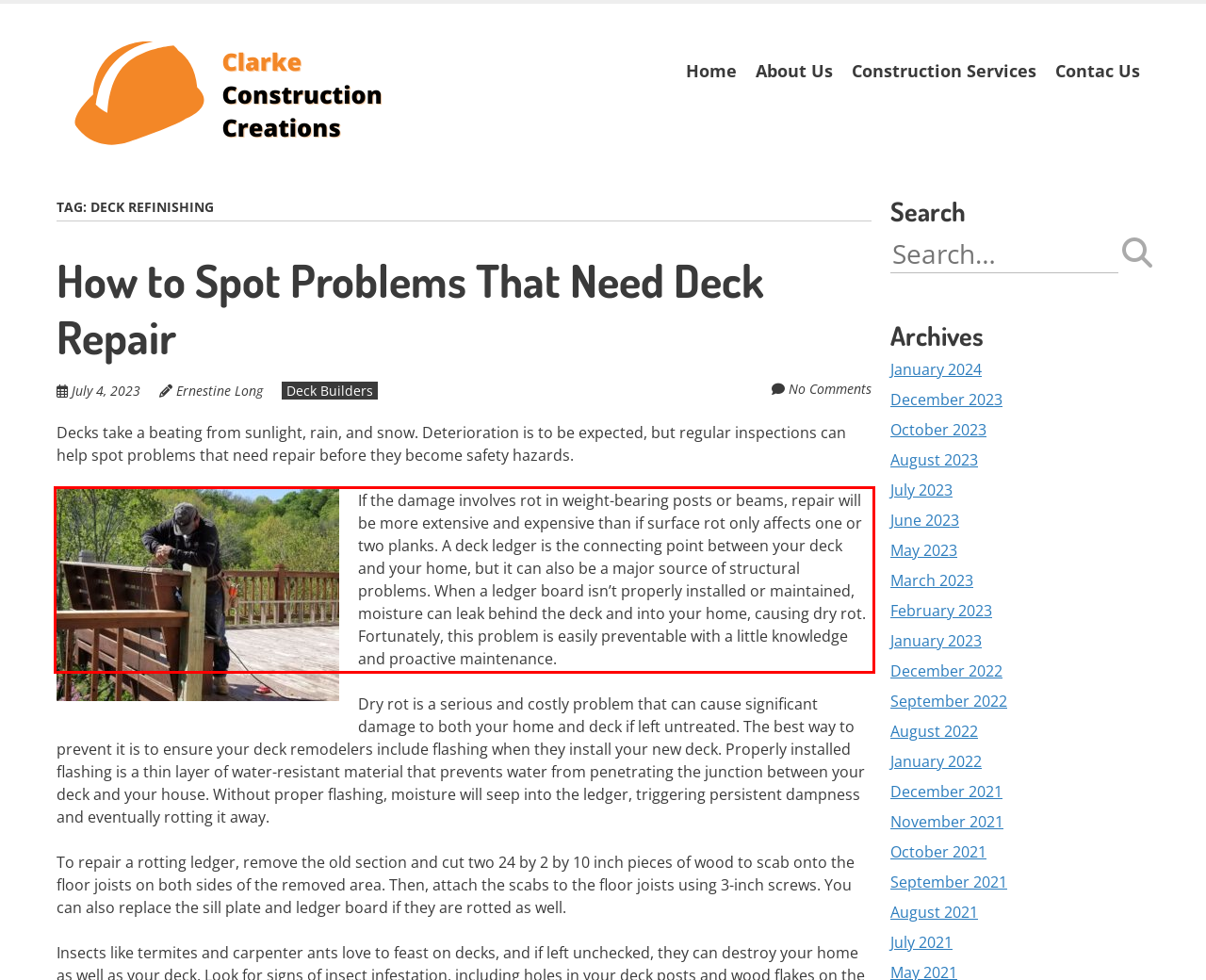Locate the red bounding box in the provided webpage screenshot and use OCR to determine the text content inside it.

If the damage involves rot in weight-bearing posts or beams, repair will be more extensive and expensive than if surface rot only affects one or two planks. A deck ledger is the connecting point between your deck and your home, but it can also be a major source of structural problems. When a ledger board isn’t properly installed or maintained, moisture can leak behind the deck and into your home, causing dry rot. Fortunately, this problem is easily preventable with a little knowledge and proactive maintenance.